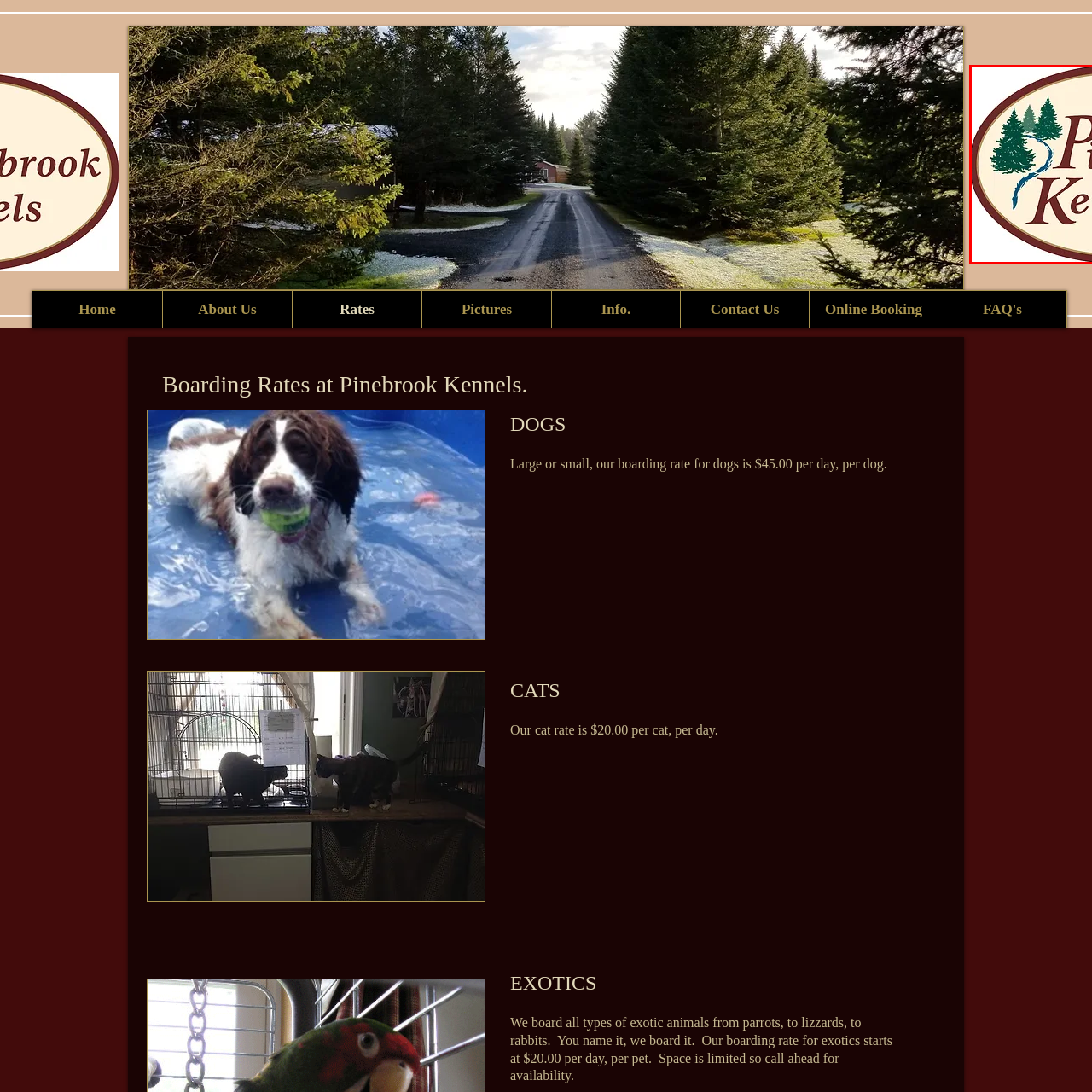Inspect the part framed by the grey rectangle, What color is the font of 'Pinebrook' in the logo? 
Reply with a single word or phrase.

Darker brown